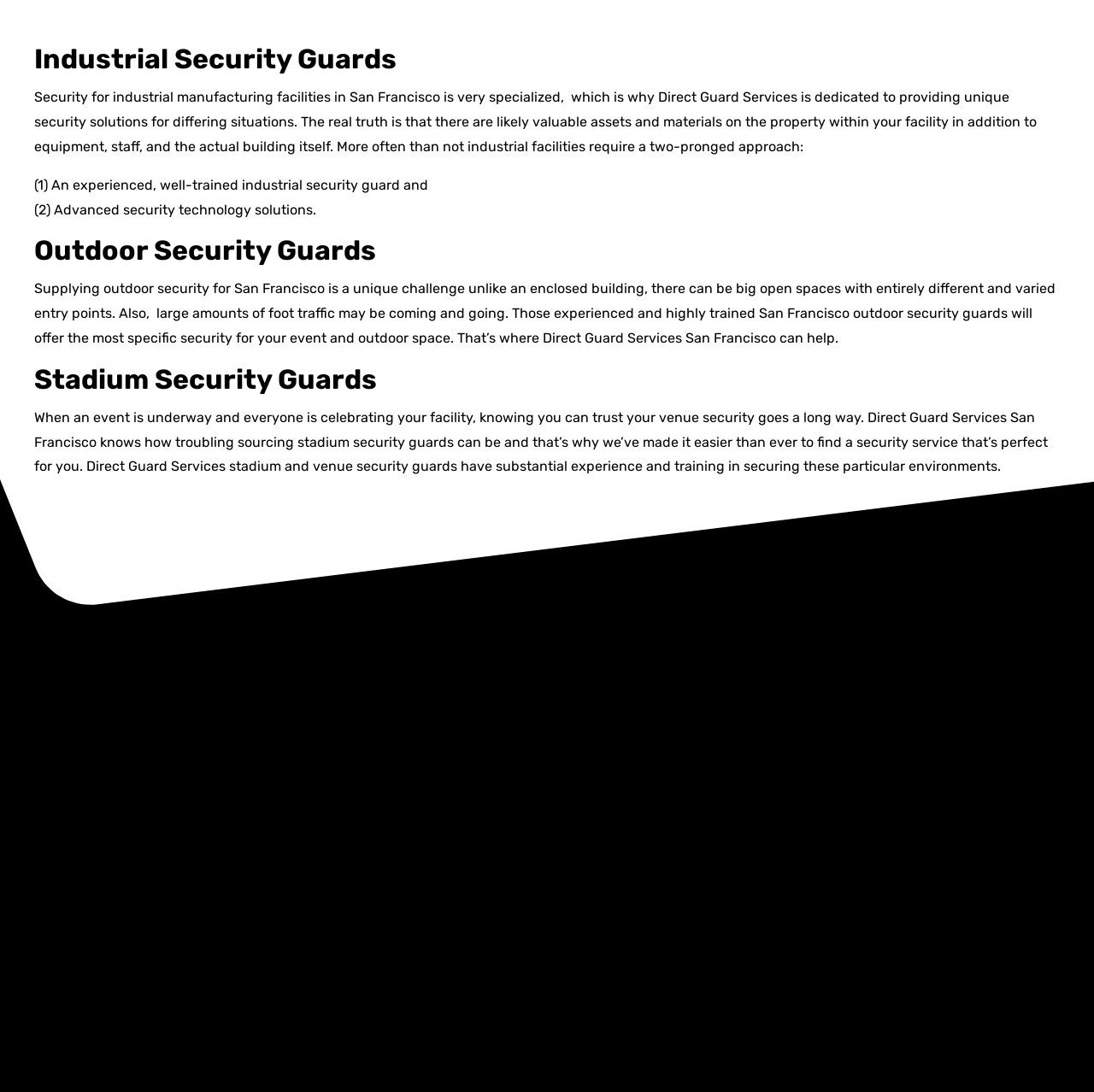What is the name of the company providing security services?
Please elaborate on the answer to the question with detailed information.

The company name 'Direct Guard Services' is mentioned in the footer logo of the webpage, indicating that it is the company providing the security services mentioned on the webpage.